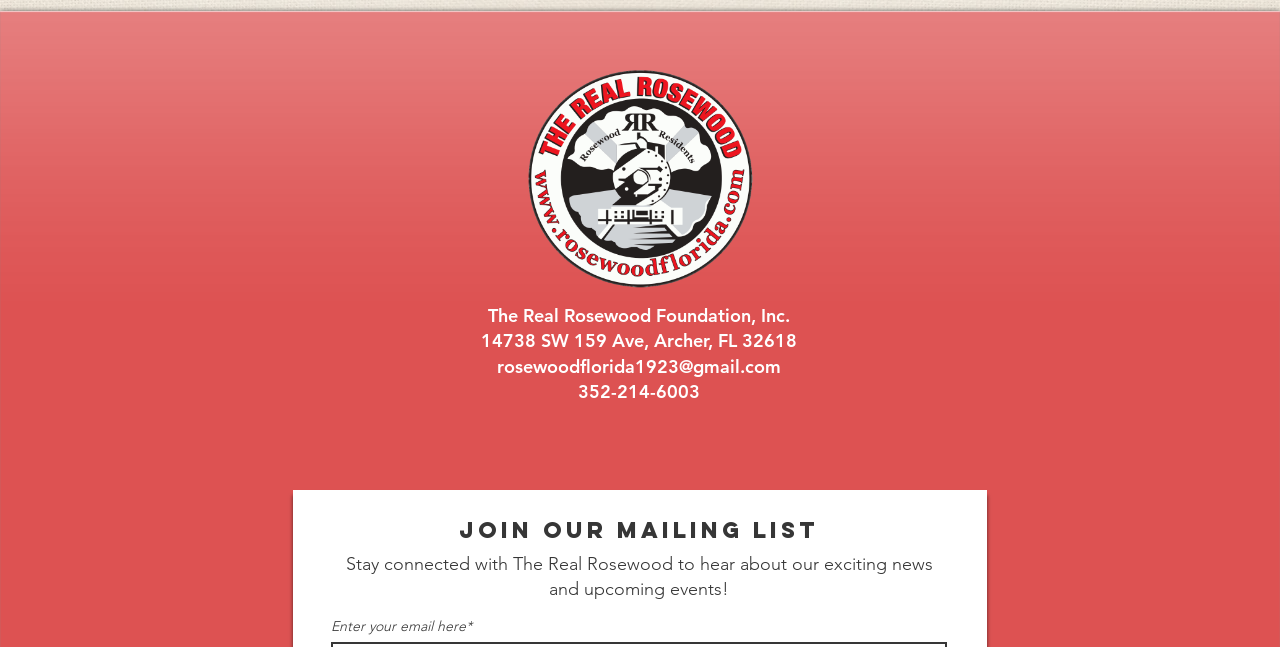Predict the bounding box of the UI element based on this description: "aria-label="The Real Rosewood Facebook"".

[0.464, 0.66, 0.493, 0.717]